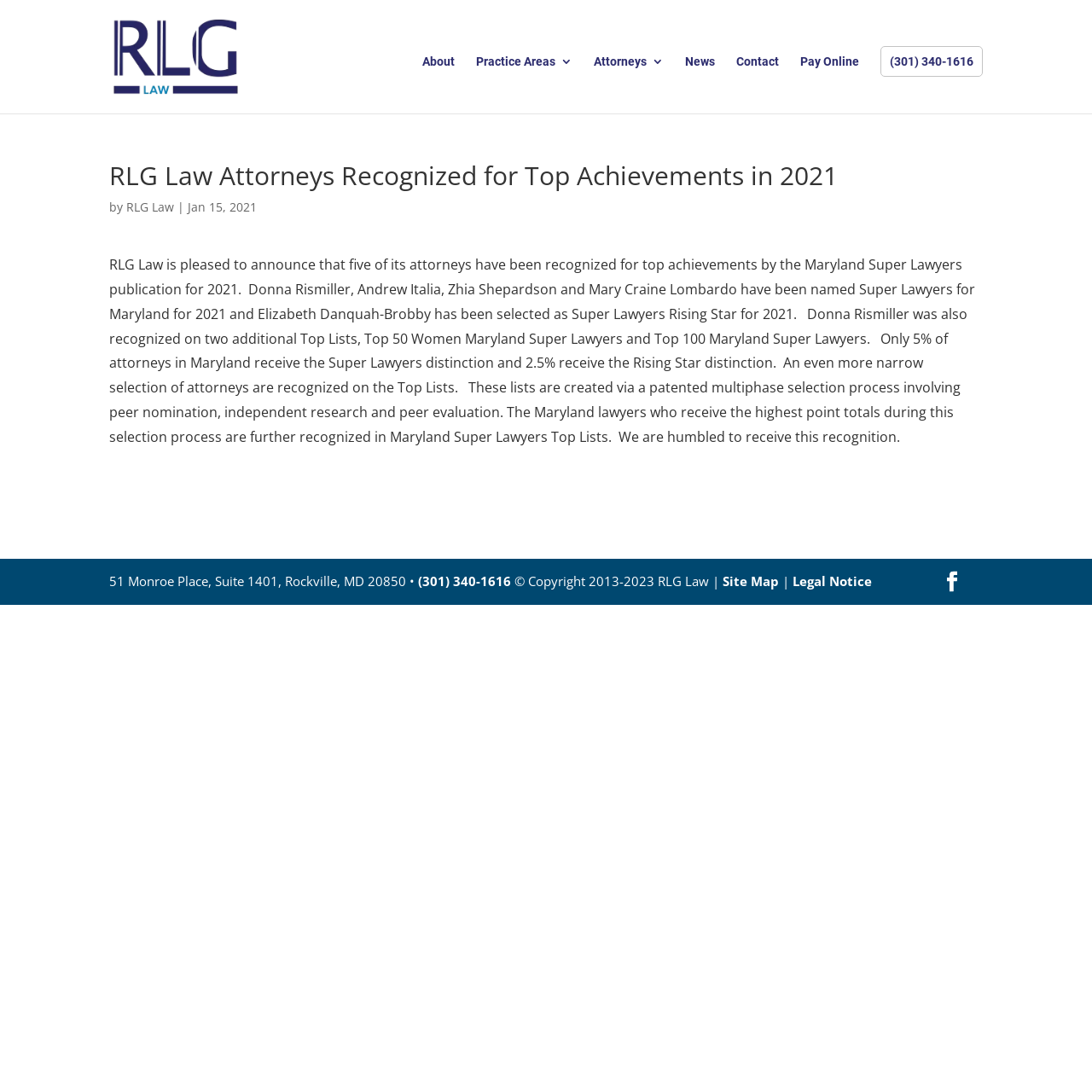What is the phone number of the law firm?
We need a detailed and meticulous answer to the question.

The phone number of the law firm can be found at the top-right corner of the webpage, where it is written as '(301) 340-1616', and also at the bottom of the webpage, where it is written as '(301) 340-1616'.